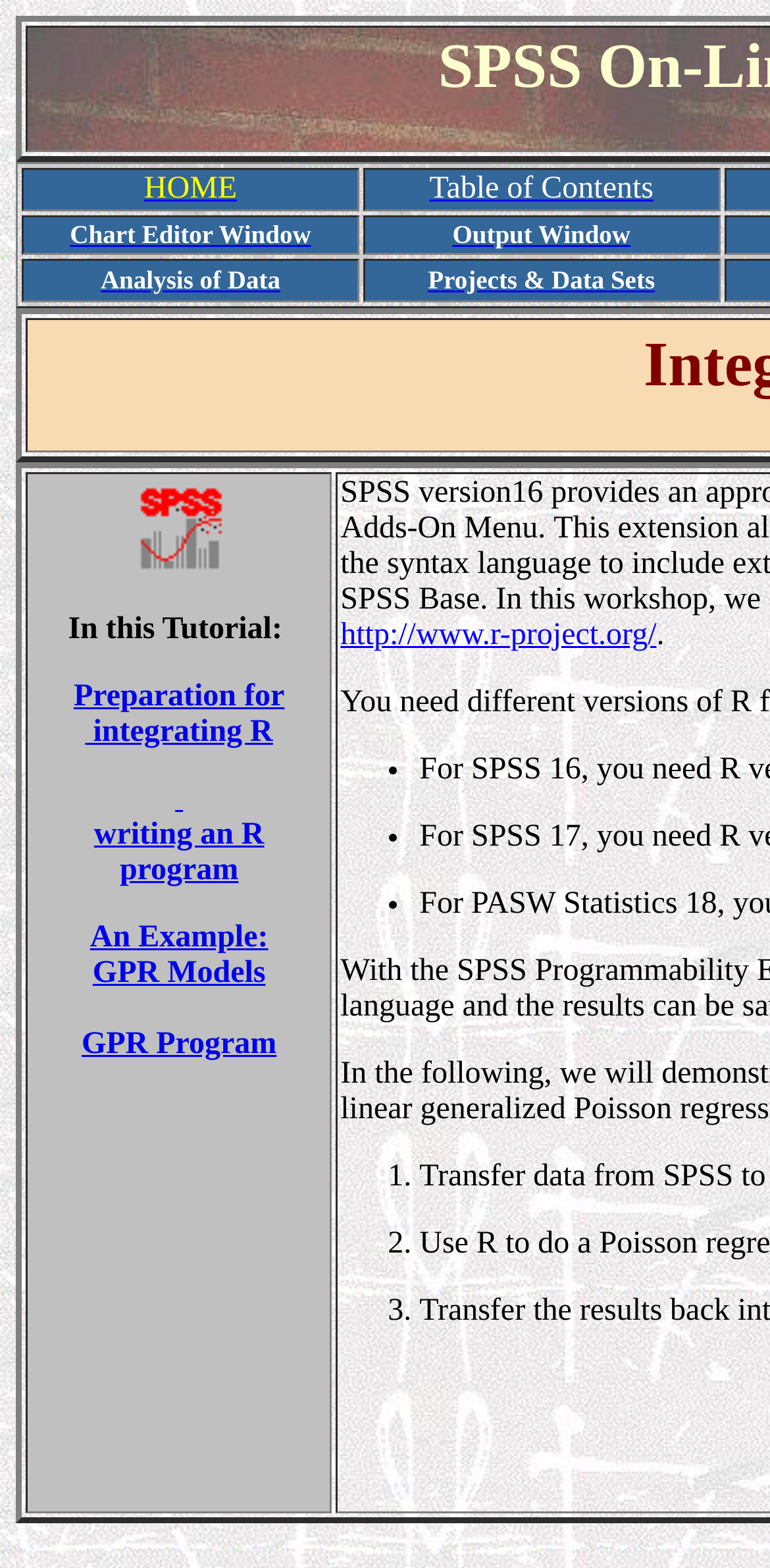Specify the bounding box coordinates of the area to click in order to follow the given instruction: "start analysis of data."

[0.028, 0.165, 0.467, 0.193]